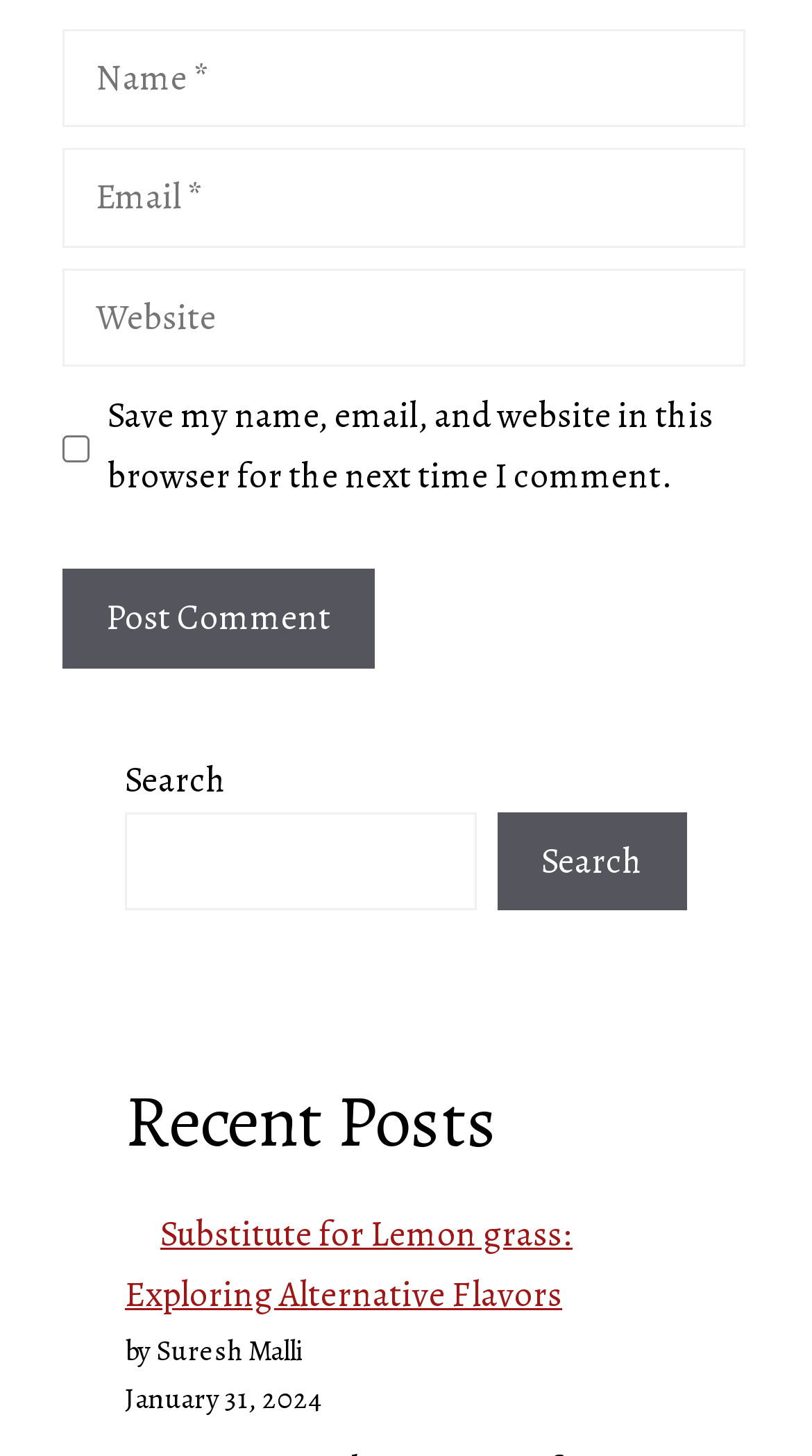Please identify the coordinates of the bounding box for the clickable region that will accomplish this instruction: "Enter your name".

[0.077, 0.02, 0.918, 0.088]